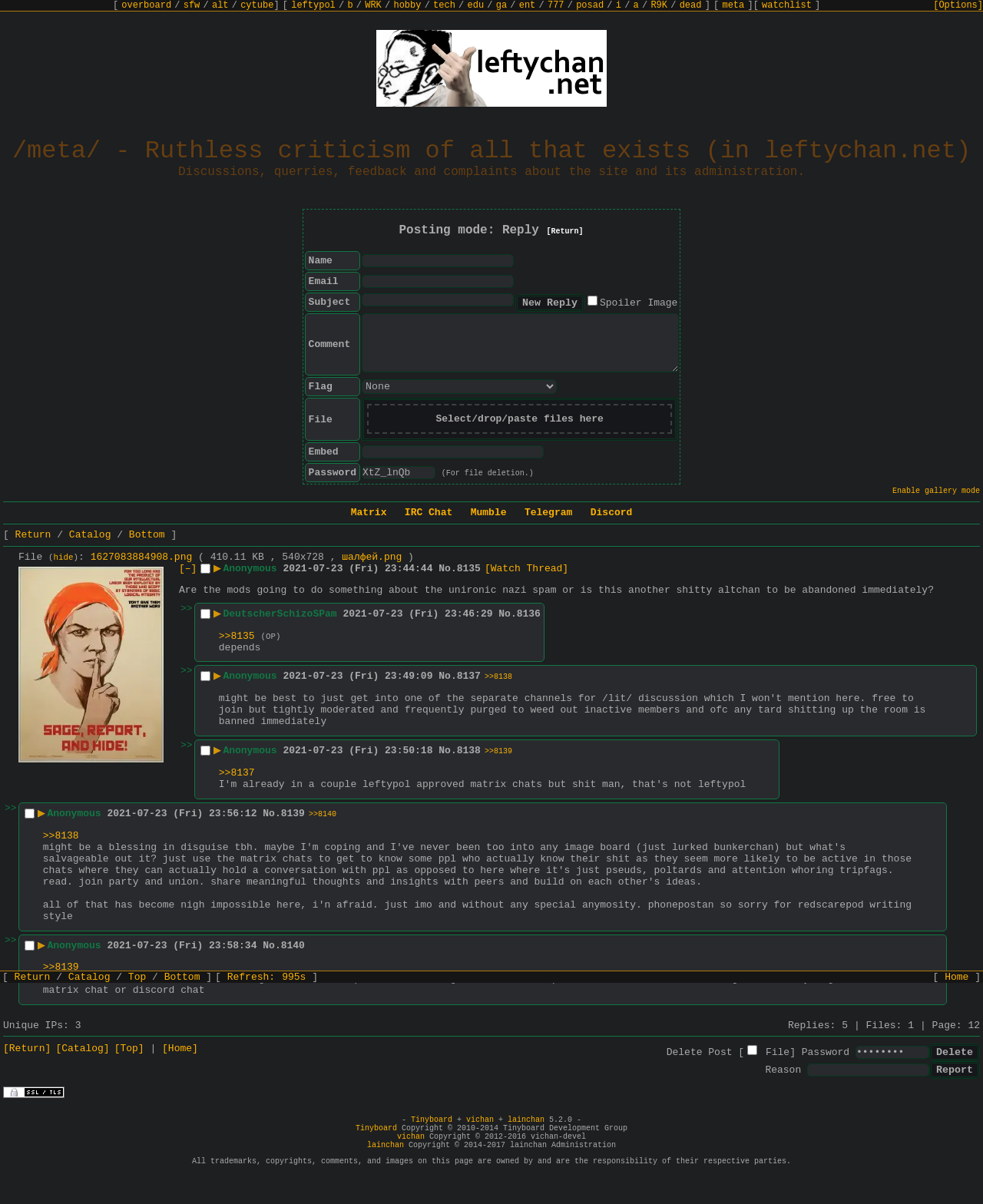How many links are there in the top navigation bar?
Please use the image to provide an in-depth answer to the question.

I counted the number of links in the top navigation bar, starting from 'overboard' to 'posad', and found 15 links.